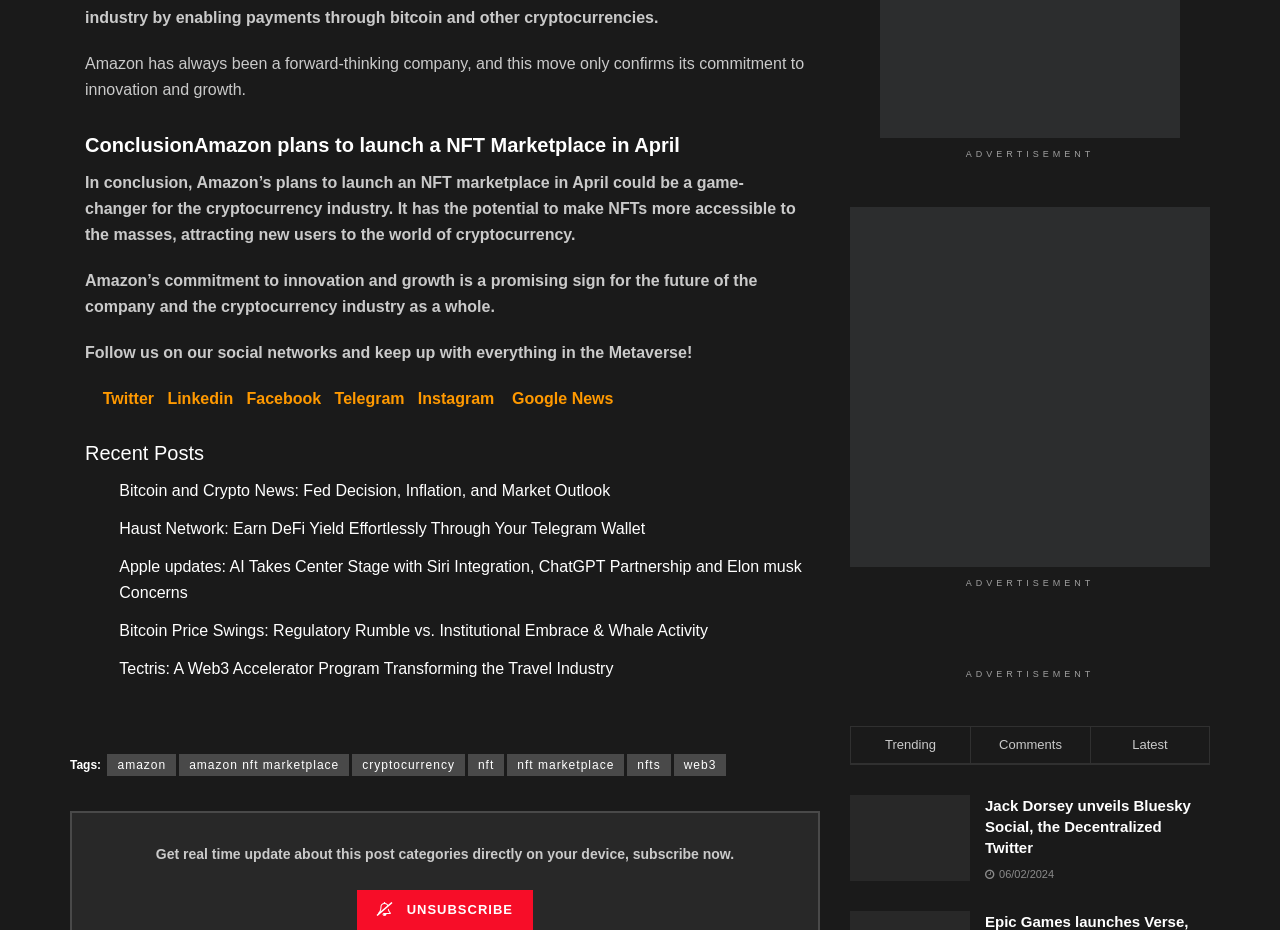Answer with a single word or phrase: 
What social networks can users follow to keep up with everything in the Metaverse?

Twitter, Linkedin, Facebook, Telegram, Instagram